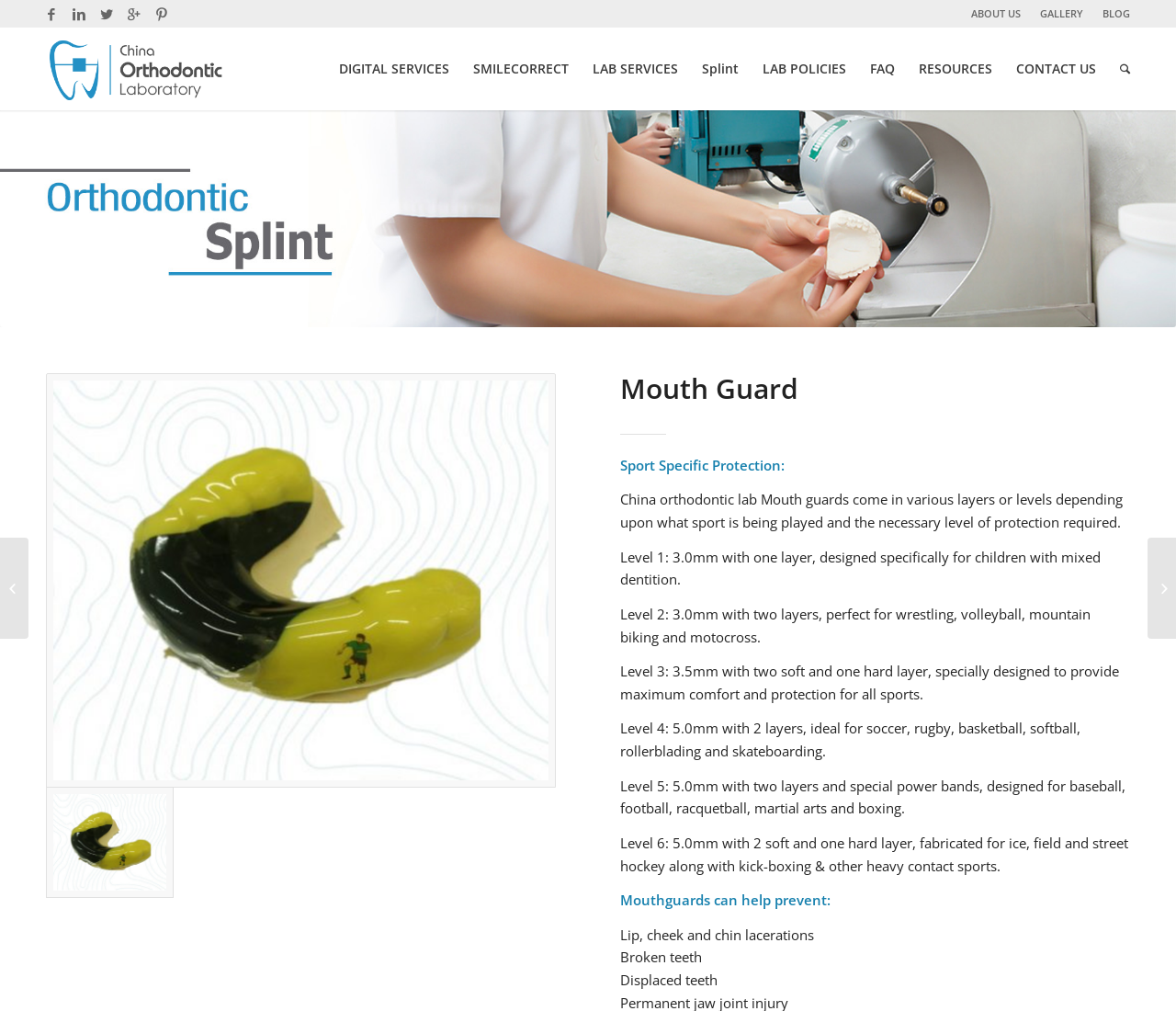Find the bounding box coordinates for the area you need to click to carry out the instruction: "Search for something". The coordinates should be four float numbers between 0 and 1, indicated as [left, top, right, bottom].

None